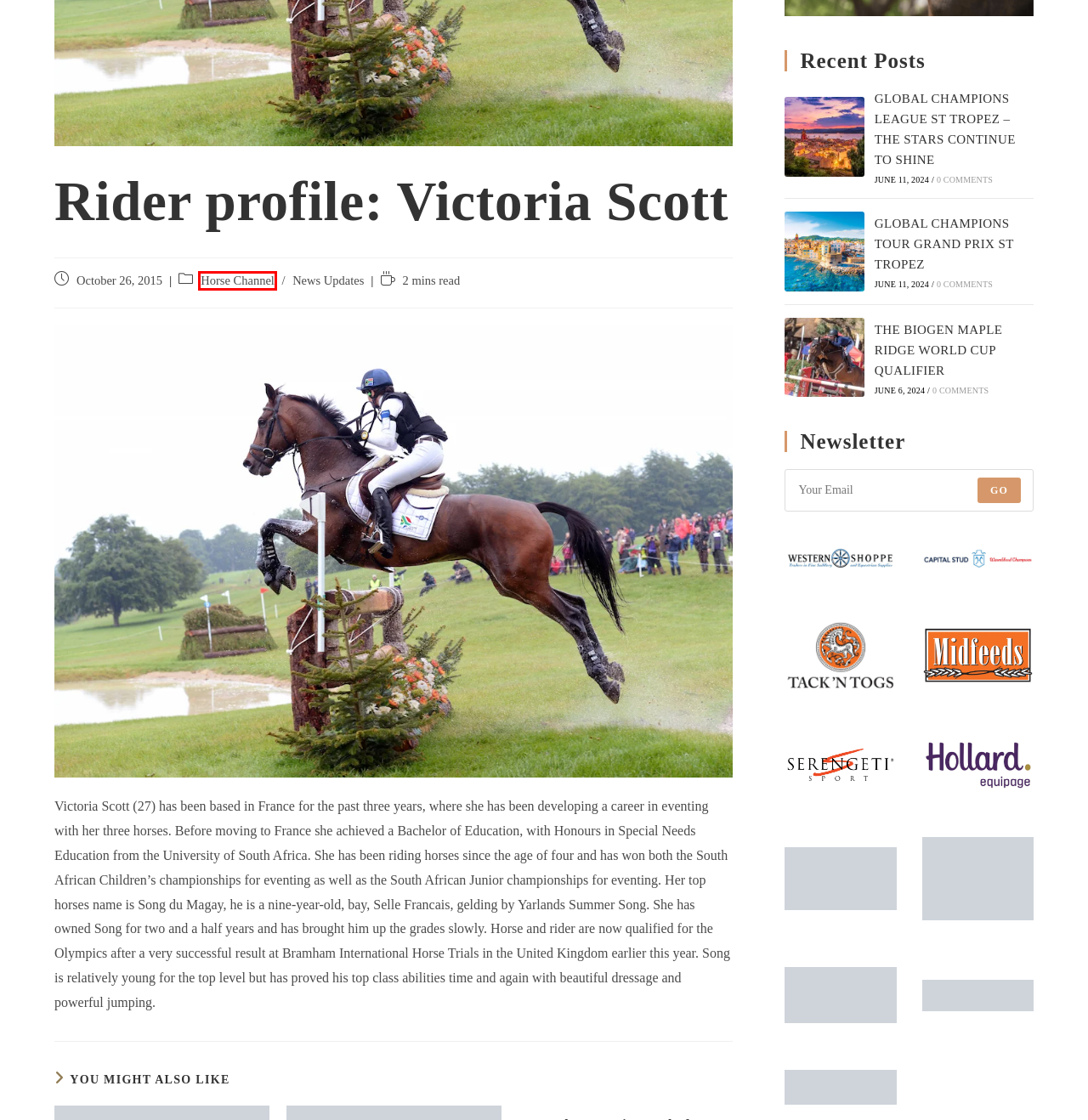View the screenshot of the webpage containing a red bounding box around a UI element. Select the most fitting webpage description for the new page shown after the element in the red bounding box is clicked. Here are the candidates:
A. News Updates – HQ Magazine
B. Past issues of HQ Digital – HQ Magazine
C. Horse Channel – HQ Magazine
D. HQ Pro – HQ Magazine
E. GLOBAL CHAMPIONS TOUR GRAND PRIX ST TROPEZ – HQ Magazine
F. Grass allergies – HQ Magazine
G. GLOBAL CHAMPIONS LEAGUE ST TROPEZ – THE STARS CONTINUE TO SHINE – HQ Magazine
H. THE BIOGEN MAPLE RIDGE WORLD CUP QUALIFIER – HQ Magazine

C